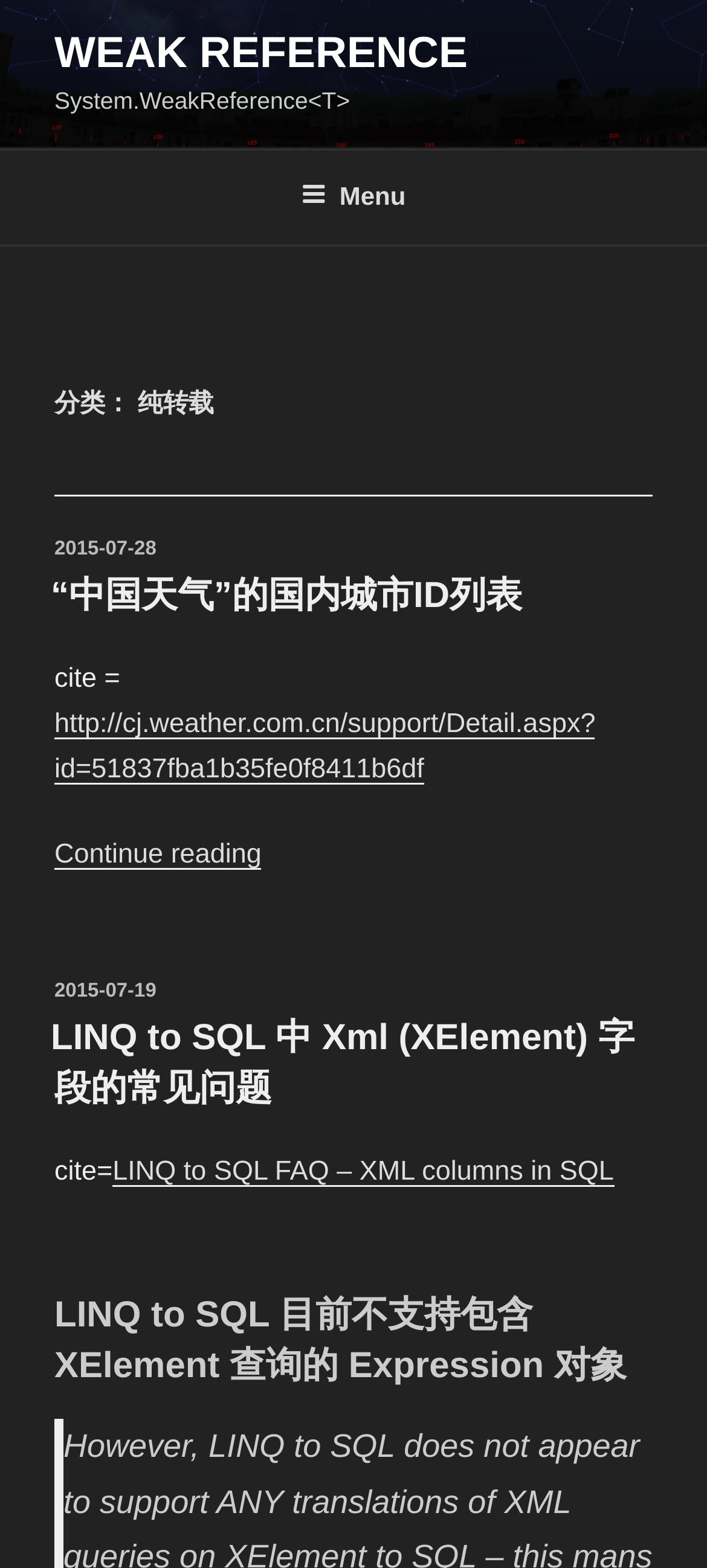Give an in-depth explanation of the webpage layout and content.

This webpage is titled "纯转载 – Weak Reference" and appears to be a blog or article page. At the top, there is a link "WEAK REFERENCE" and a static text "System.WeakReference<T>" positioned side by side. Below them, a top menu navigation bar spans the entire width of the page.

The main content of the page is divided into sections, each with a heading and a posted date. There are three sections in total. The first section has a heading "“中国天气”的国内城市ID列表" and is posted on "2015-07-28". It contains a link to an external source and a "Continue reading" link. The second section has a heading "LINQ to SQL 中 Xml (XElement) 字段的常见问题" and is posted on "2015-07-19". It also contains a link to an external source. The third section has a heading "LINQ to SQL 目前不支持包含 XElement 查询的 Expression 对象" but does not have a posted date.

Each section has a "cite" label followed by a link to an external source. The links and headings are positioned in a hierarchical structure, with the headings being the main titles and the links being subsidiary information. The overall layout is organized, with clear headings and concise text.